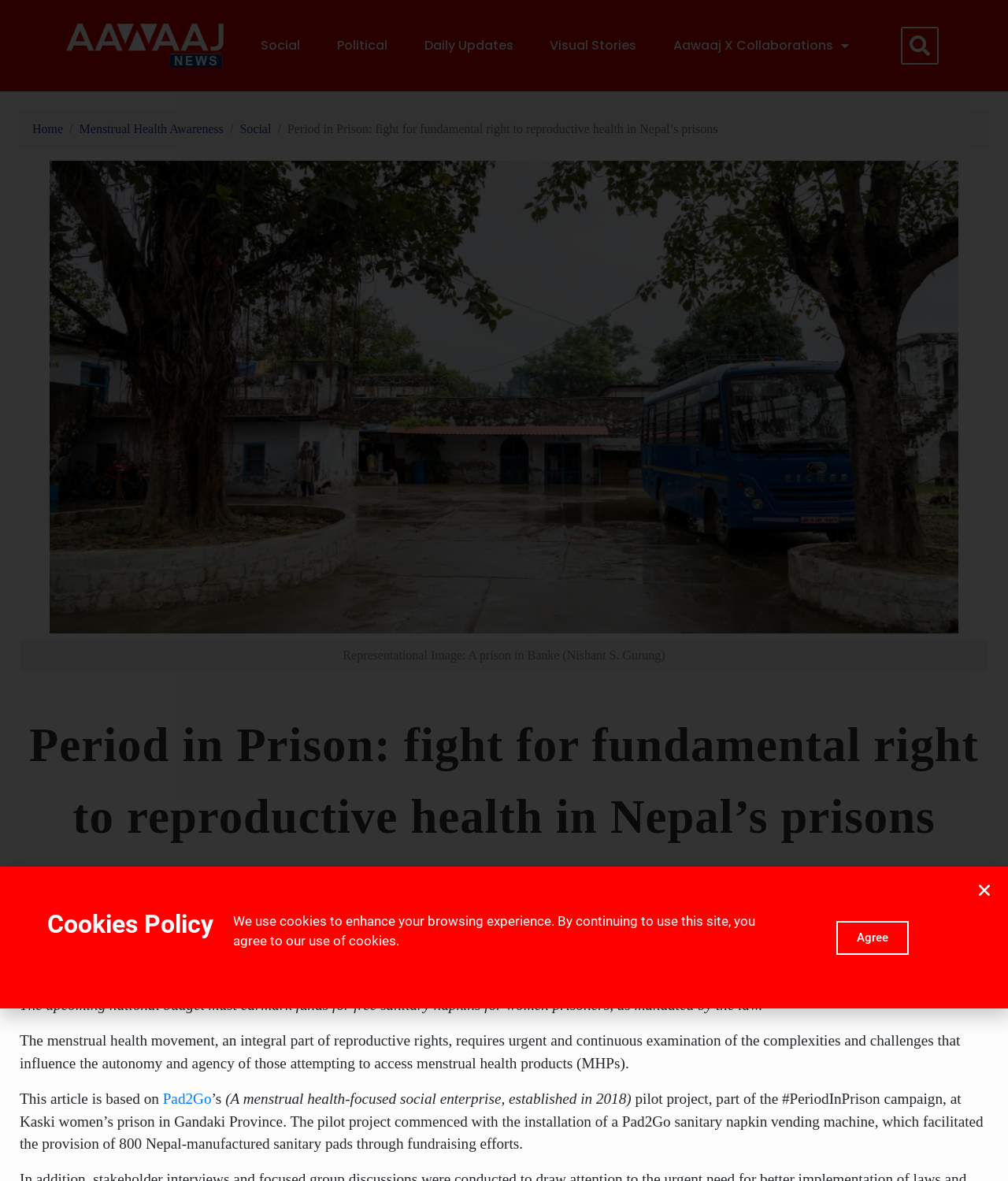What is the topic of the article?
Using the image, give a concise answer in the form of a single word or short phrase.

Menstrual health in prison